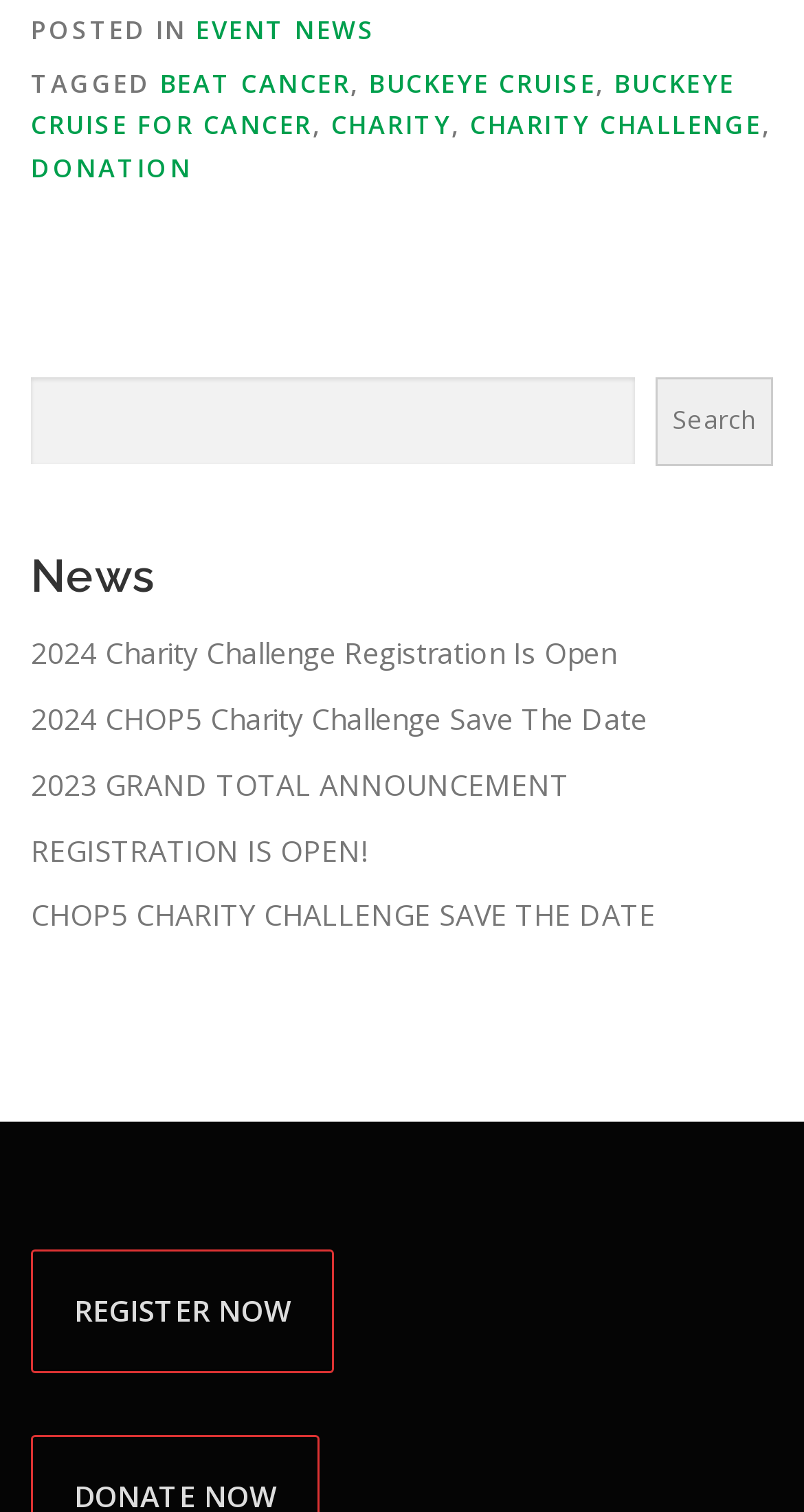Using the description: "Buckeye Cruise For Cancer", determine the UI element's bounding box coordinates. Ensure the coordinates are in the format of four float numbers between 0 and 1, i.e., [left, top, right, bottom].

[0.038, 0.043, 0.914, 0.094]